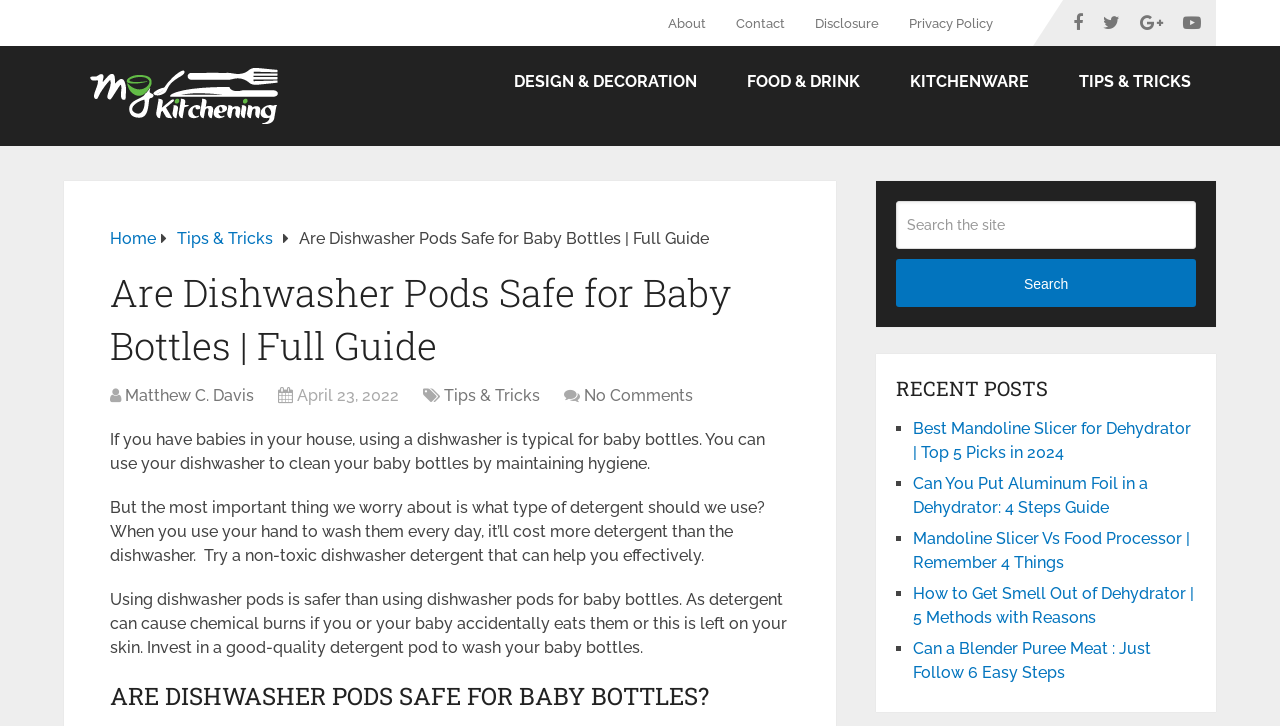Locate the UI element described by bodybuilding and provide its bounding box coordinates. Use the format (top-left x, top-left y, bottom-right x, bottom-right y) with all values as floating point numbers between 0 and 1.

None